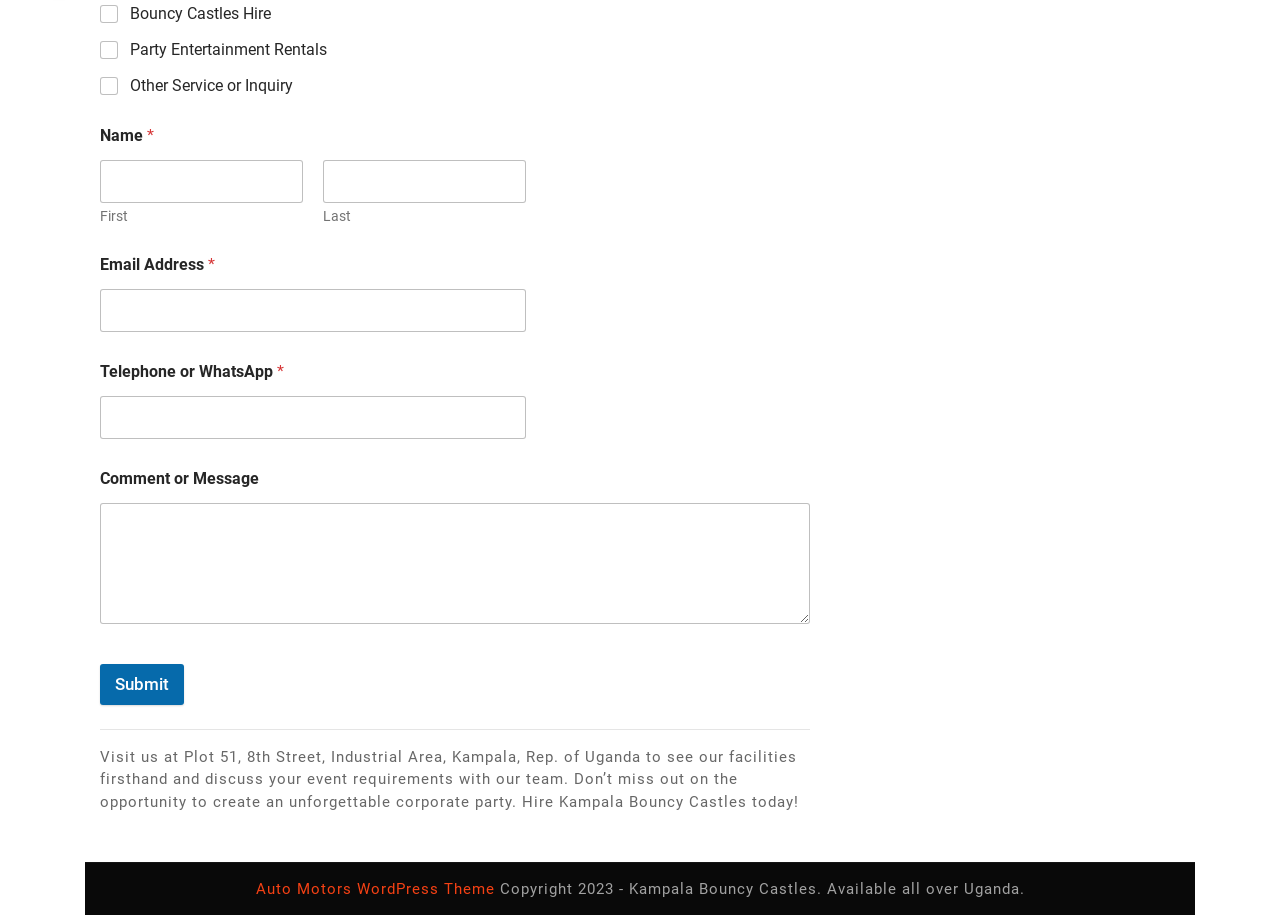What is the company's location?
Provide an in-depth answer to the question, covering all aspects.

The company, Kampala Bouncy Castles, is located at Plot 51, 8th Street, Industrial Area, Kampala, Rep. of Uganda, as mentioned in the static text on the webpage.